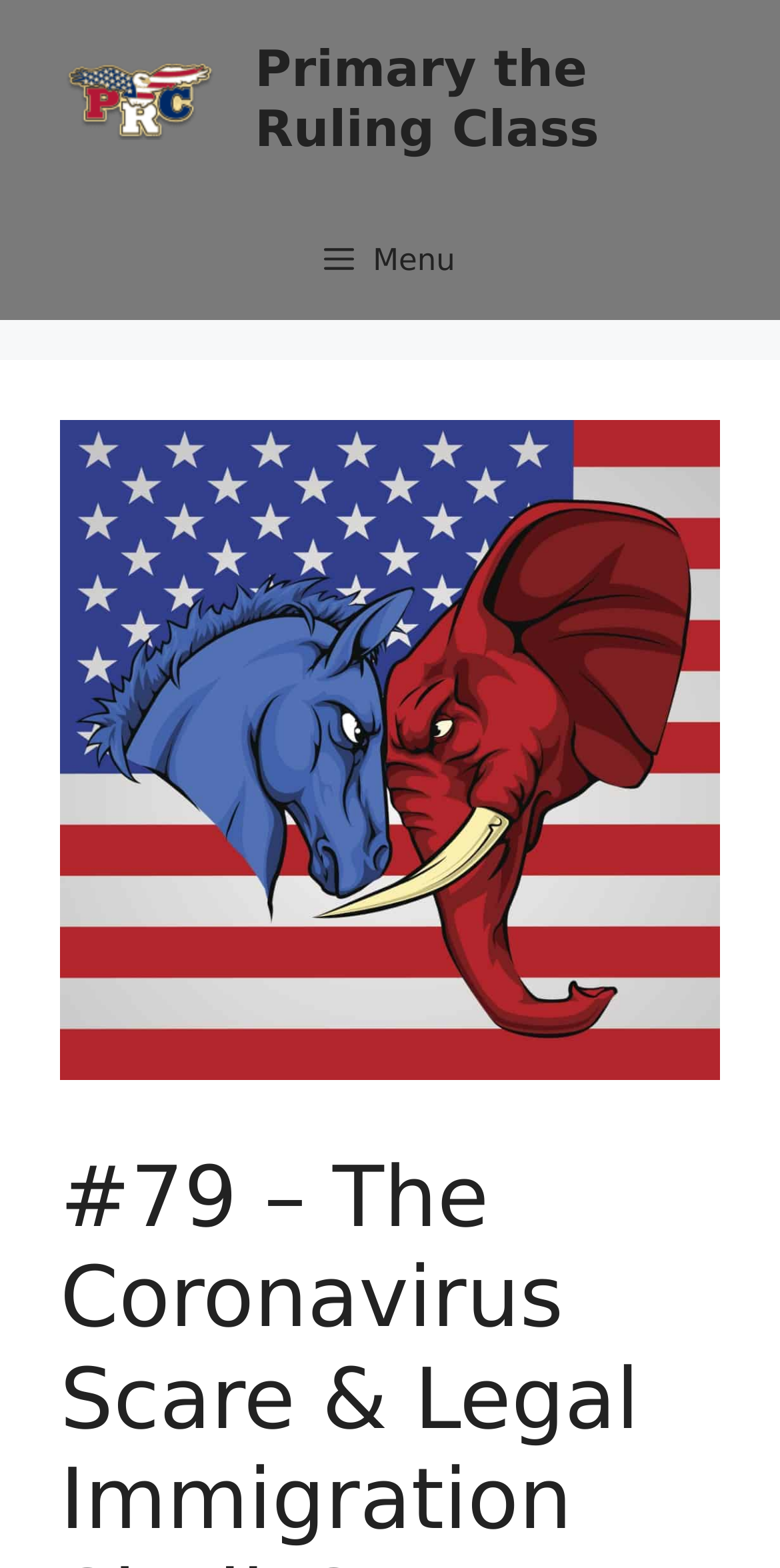Please determine the main heading text of this webpage.

#79 – The Coronavirus Scare & Legal Immigration Shell-Game